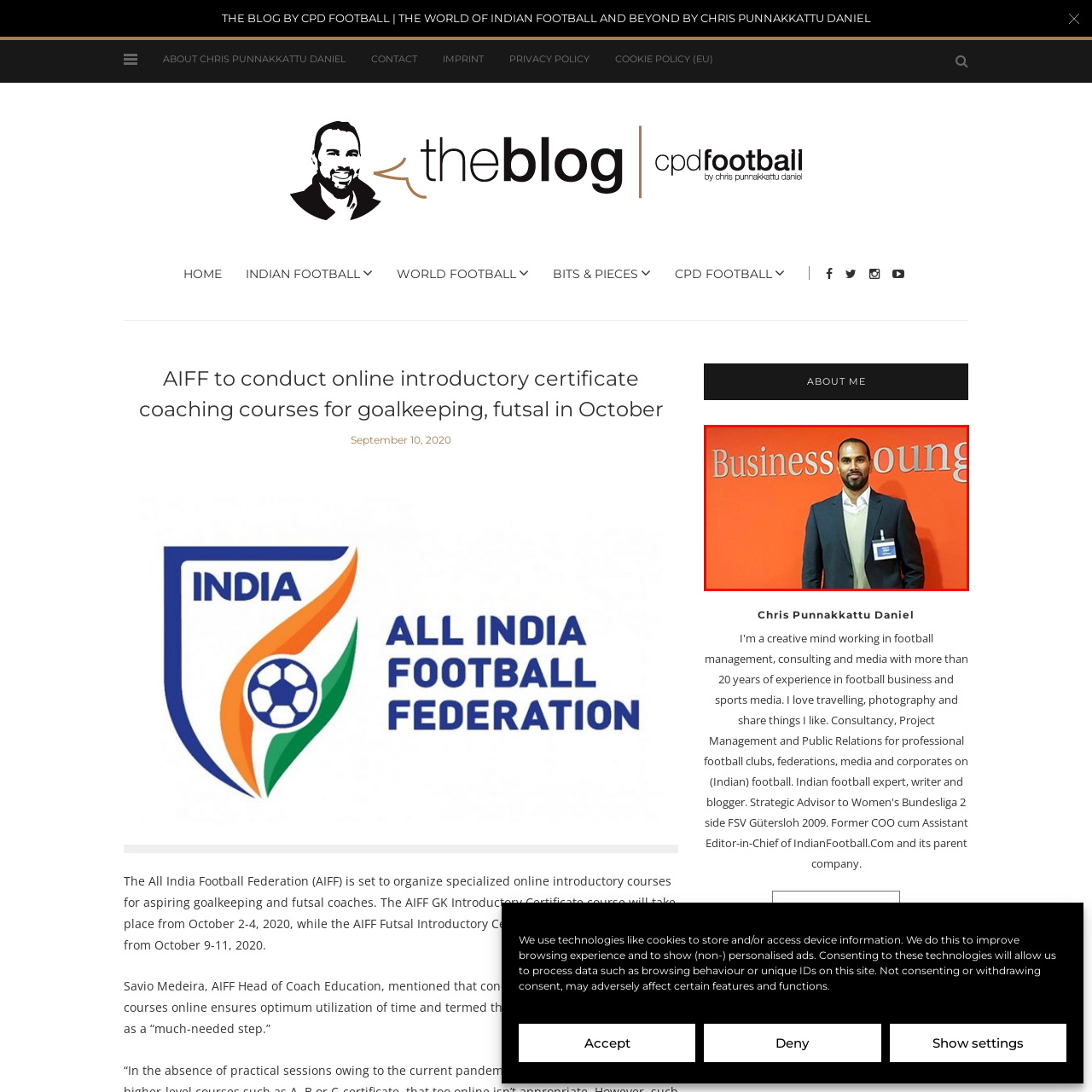Thoroughly describe the contents of the image enclosed in the red rectangle.

The image features a professional-looking individual standing in front of a vibrant orange wall with the words "Business Young" displayed prominently. The person is wearing a smart dark suit over a light-colored sweater, exuding a confident and approachable demeanor. A name tag is visible on their left side, suggesting they are at a networking event or seminar, likely aimed at young professionals. This setting indicates an emphasis on development and opportunities for growth in a business context. The warm color of the background complements the professional attire, creating a welcoming atmosphere for those interested in professional advancement.